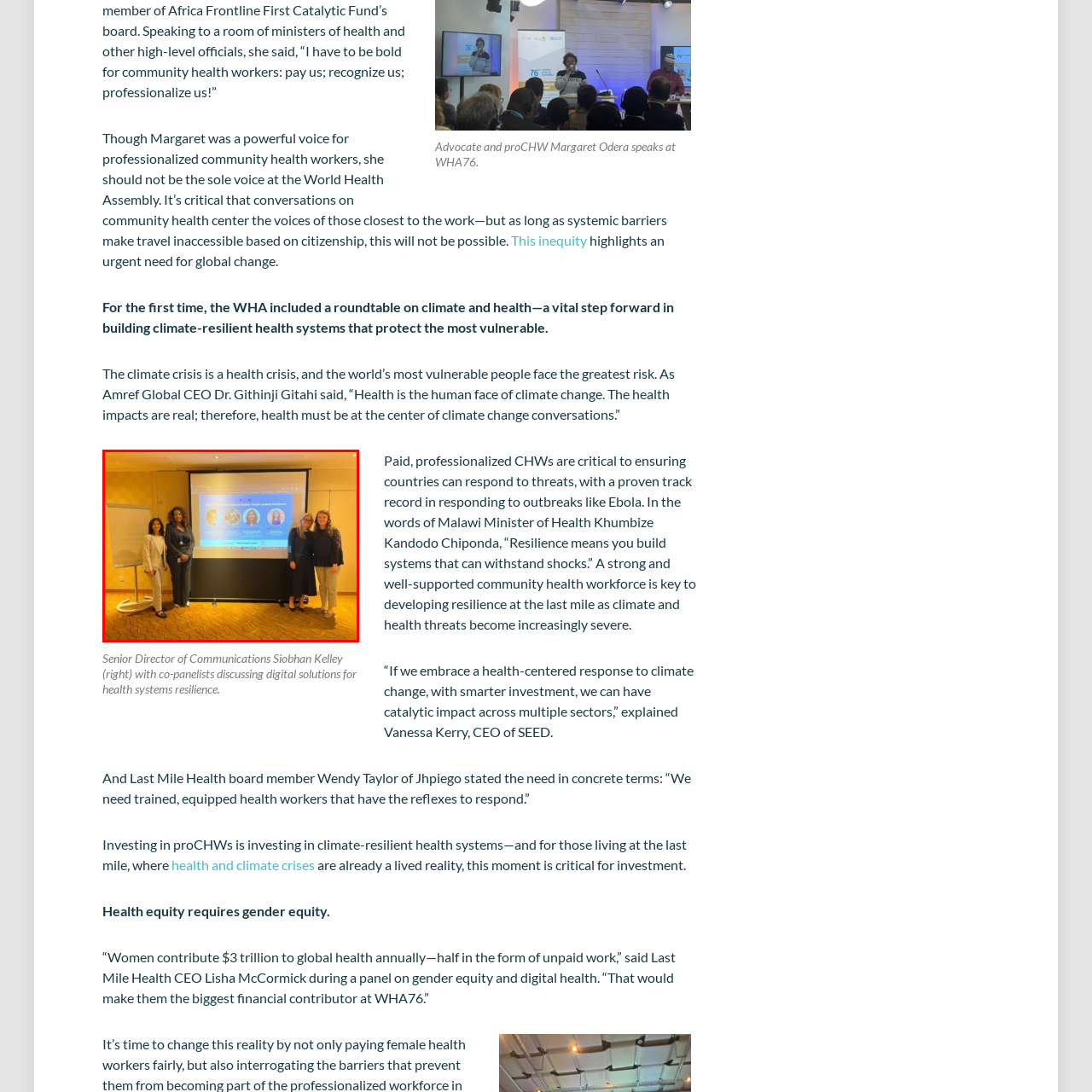Look closely at the zone within the orange frame and give a detailed answer to the following question, grounding your response on the visual details: 
How many women are in the image?

The answer can be obtained by counting the number of women standing together in front of the screen, which is clearly visible in the image.